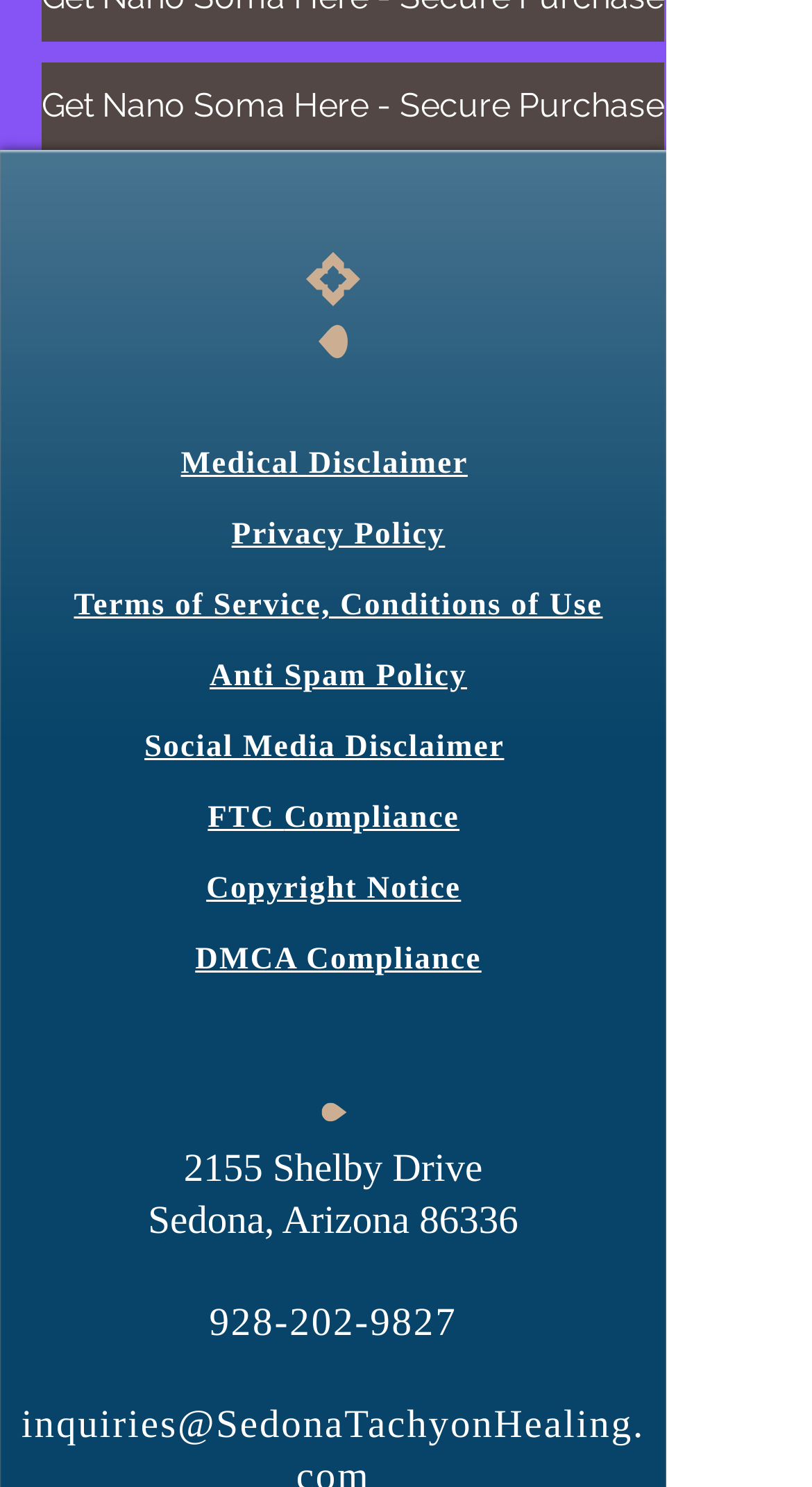Identify the bounding box coordinates necessary to click and complete the given instruction: "Check Terms of Service".

[0.091, 0.396, 0.742, 0.419]